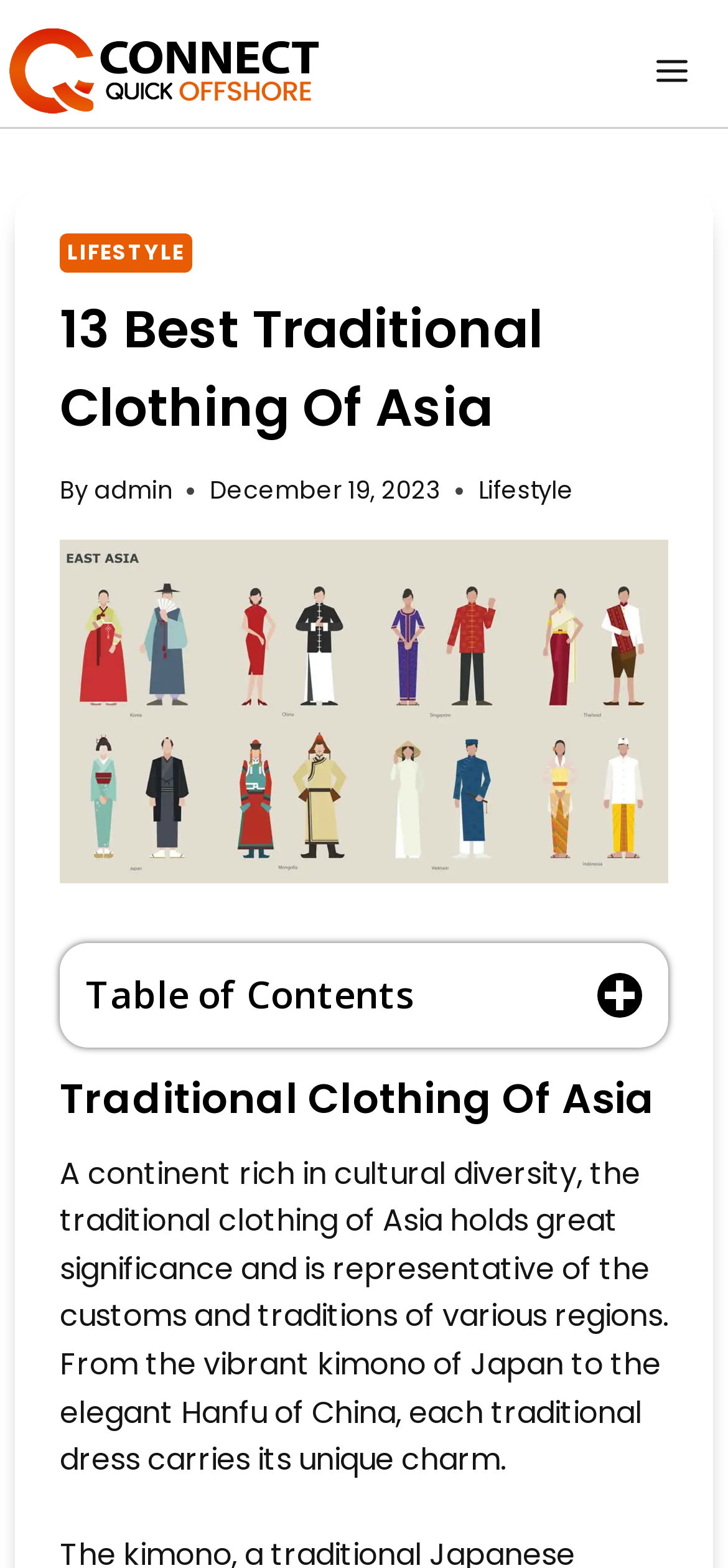Please locate the clickable area by providing the bounding box coordinates to follow this instruction: "Open the menu".

[0.897, 0.033, 1.0, 0.058]